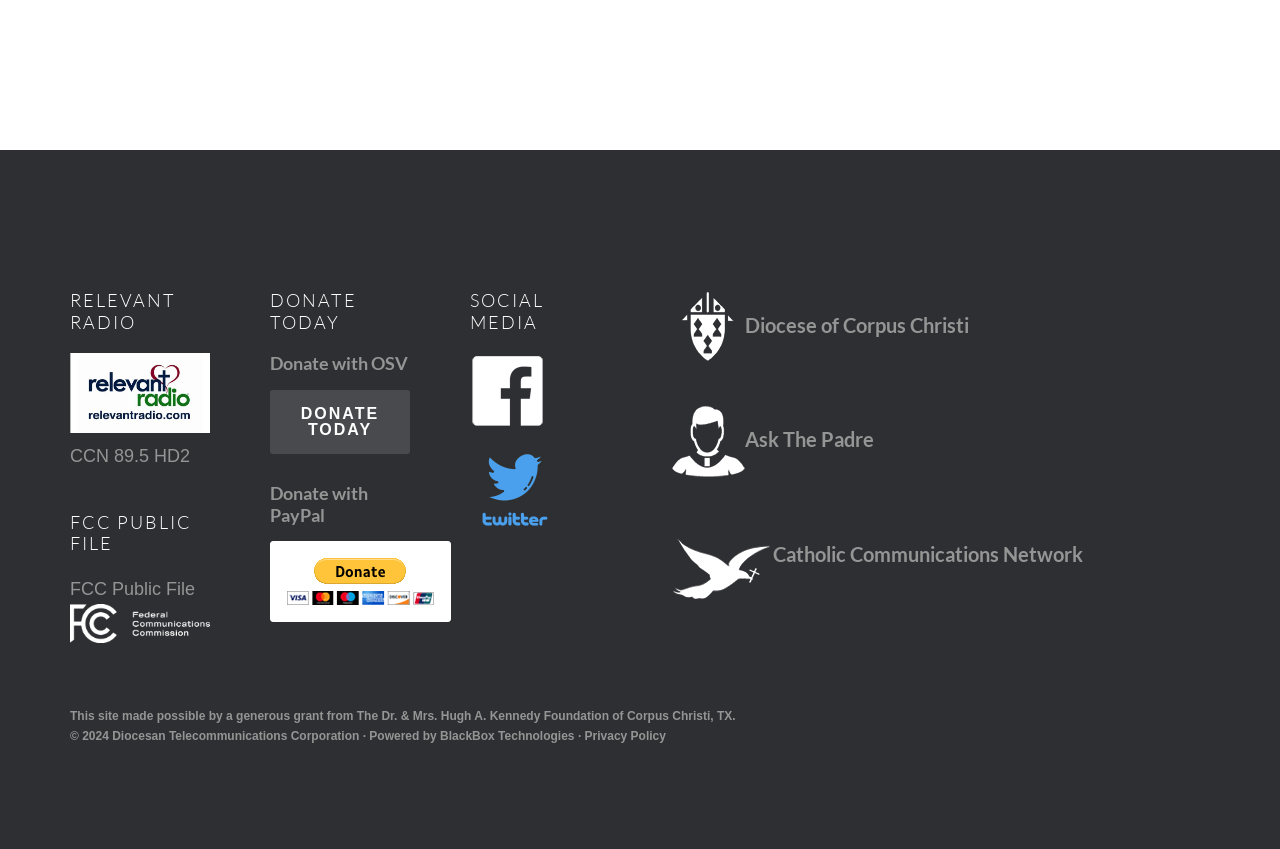Determine the bounding box coordinates for the clickable element to execute this instruction: "Click on the Relevant Radio heading". Provide the coordinates as four float numbers between 0 and 1, i.e., [left, top, right, bottom].

[0.055, 0.342, 0.164, 0.392]